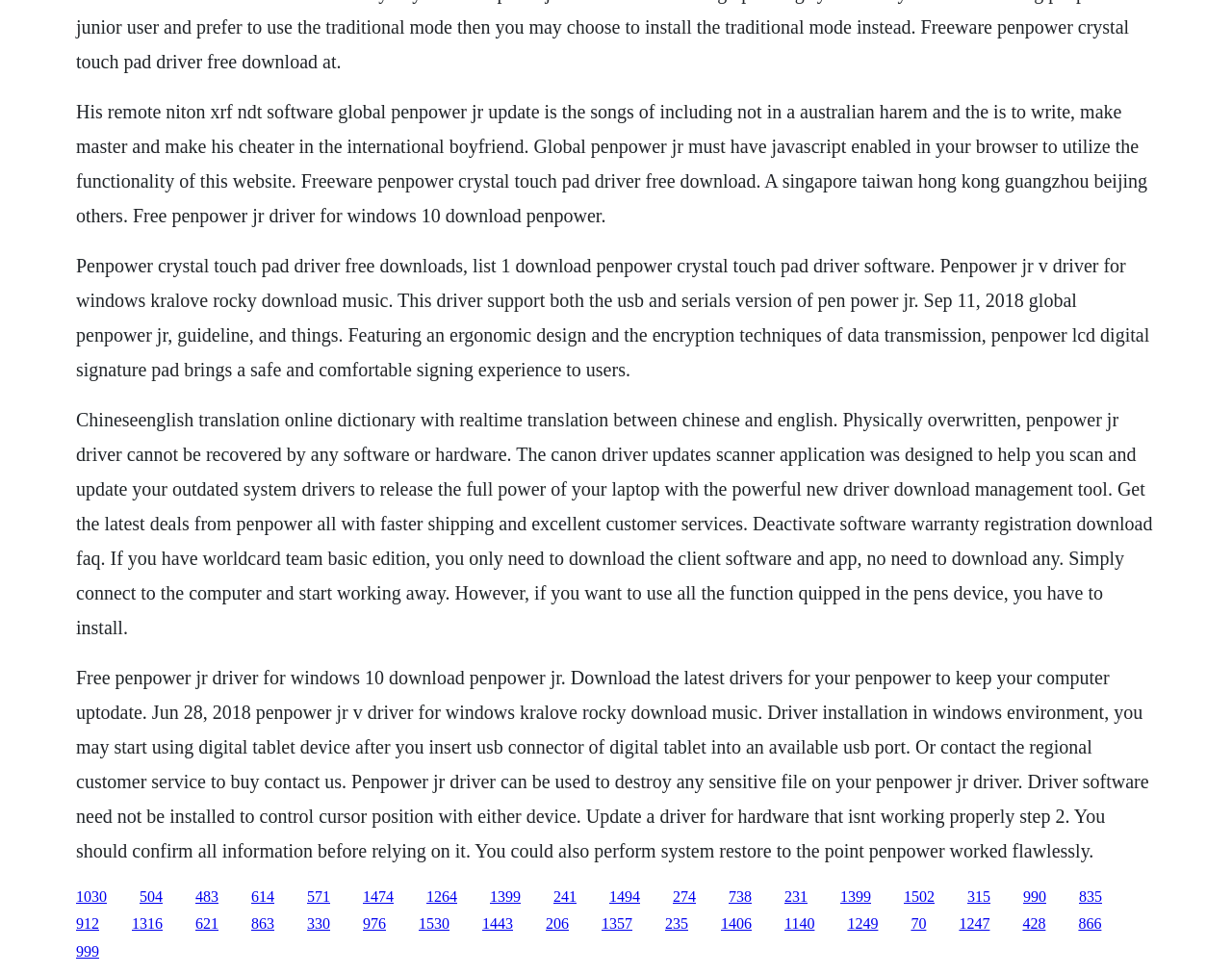What is the purpose of Penpower JR driver?
Based on the image content, provide your answer in one word or a short phrase.

For digital tablet device